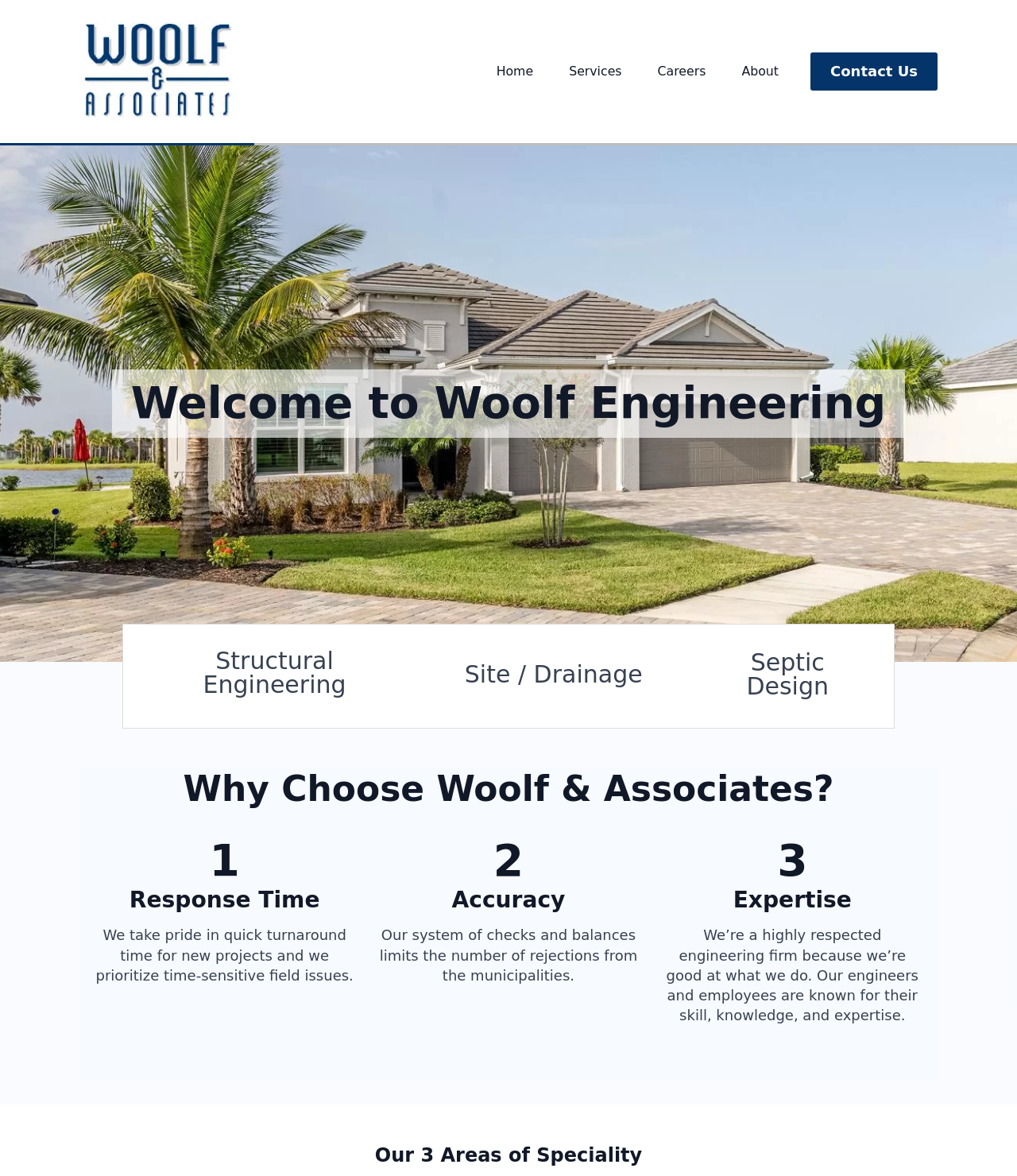Please locate the bounding box coordinates of the element that should be clicked to complete the given instruction: "Learn about Careers".

[0.631, 0.042, 0.71, 0.08]